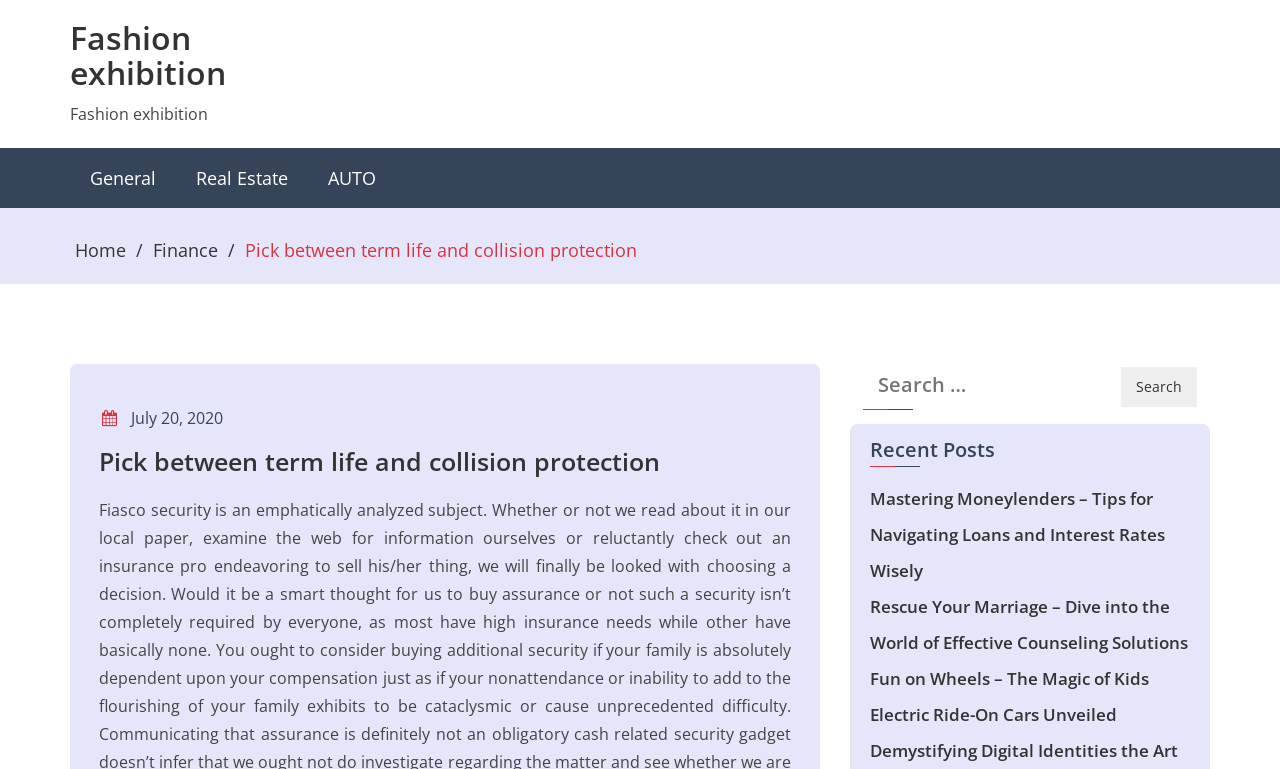Please reply to the following question using a single word or phrase: 
What is the purpose of the search box?

To search the website